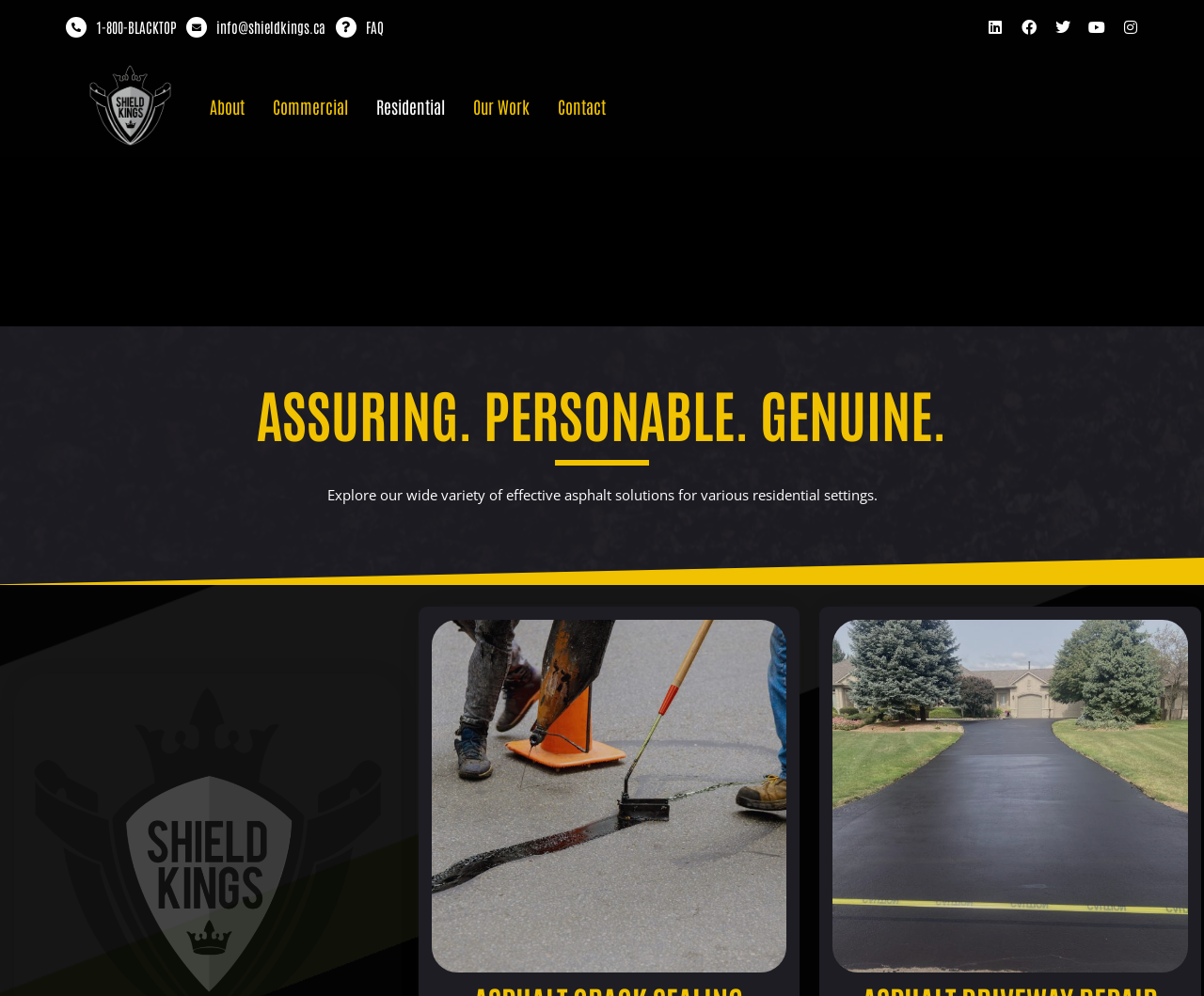What is the main topic of the webpage?
Please use the image to provide an in-depth answer to the question.

I read the static text on the page, which says 'Explore our wide variety of effective asphalt solutions for various residential settings.', and I inferred that the main topic of the webpage is asphalt solutions.